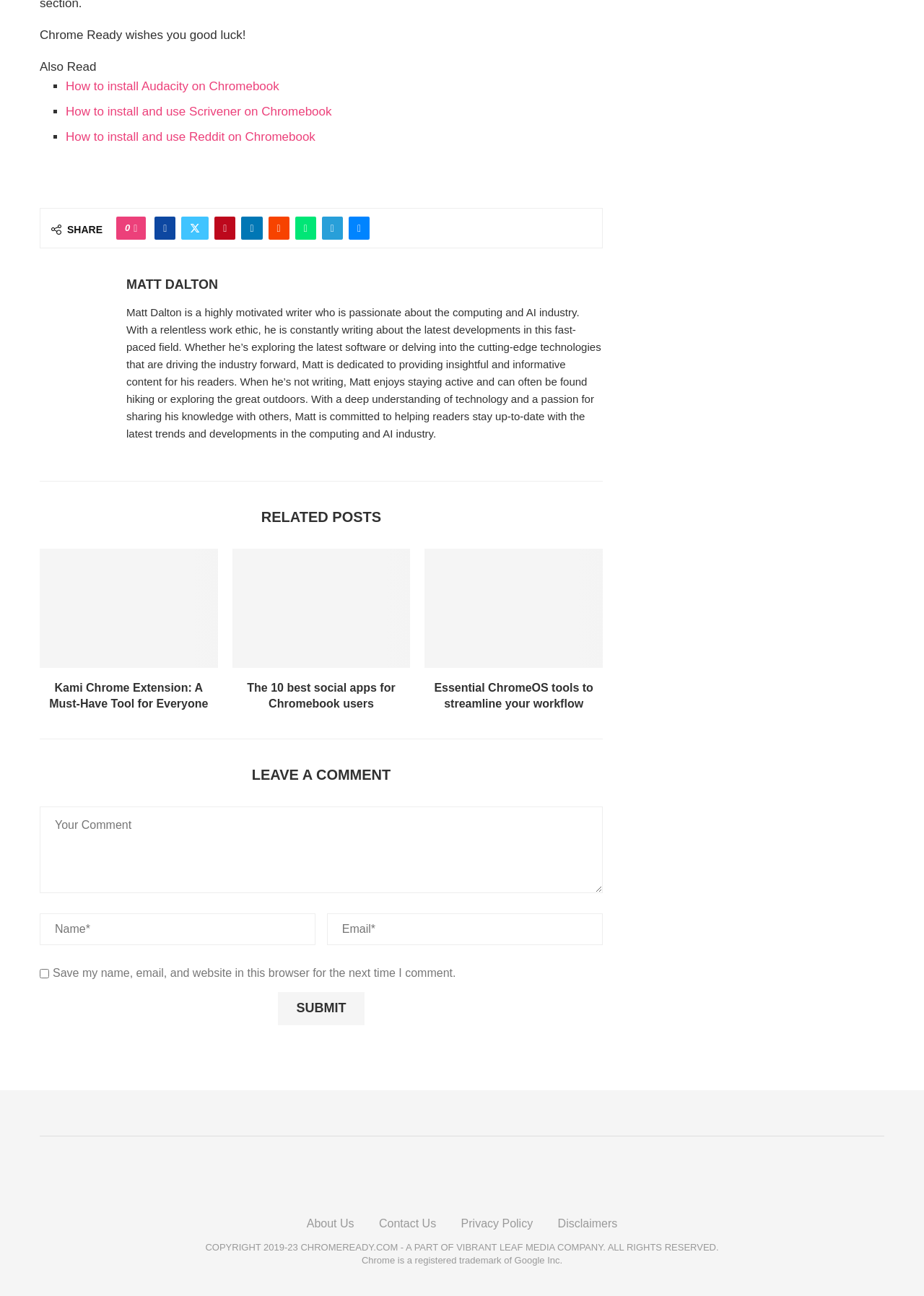Determine the bounding box coordinates (top-left x, top-left y, bottom-right x, bottom-right y) of the UI element described in the following text: Matt Dalton

[0.137, 0.213, 0.236, 0.226]